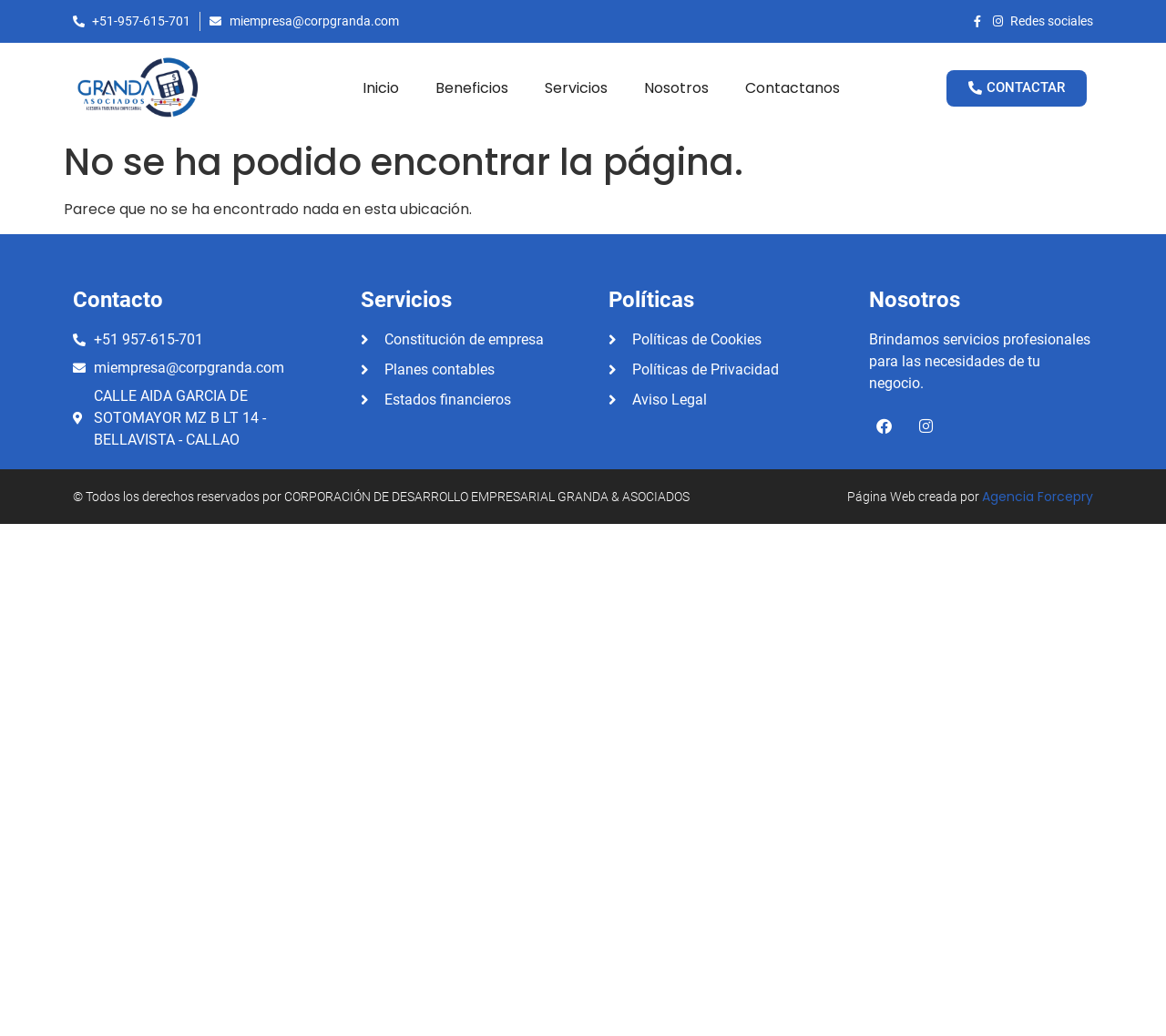Please specify the bounding box coordinates of the element that should be clicked to execute the given instruction: 'Call the phone number'. Ensure the coordinates are four float numbers between 0 and 1, expressed as [left, top, right, bottom].

[0.062, 0.011, 0.163, 0.03]